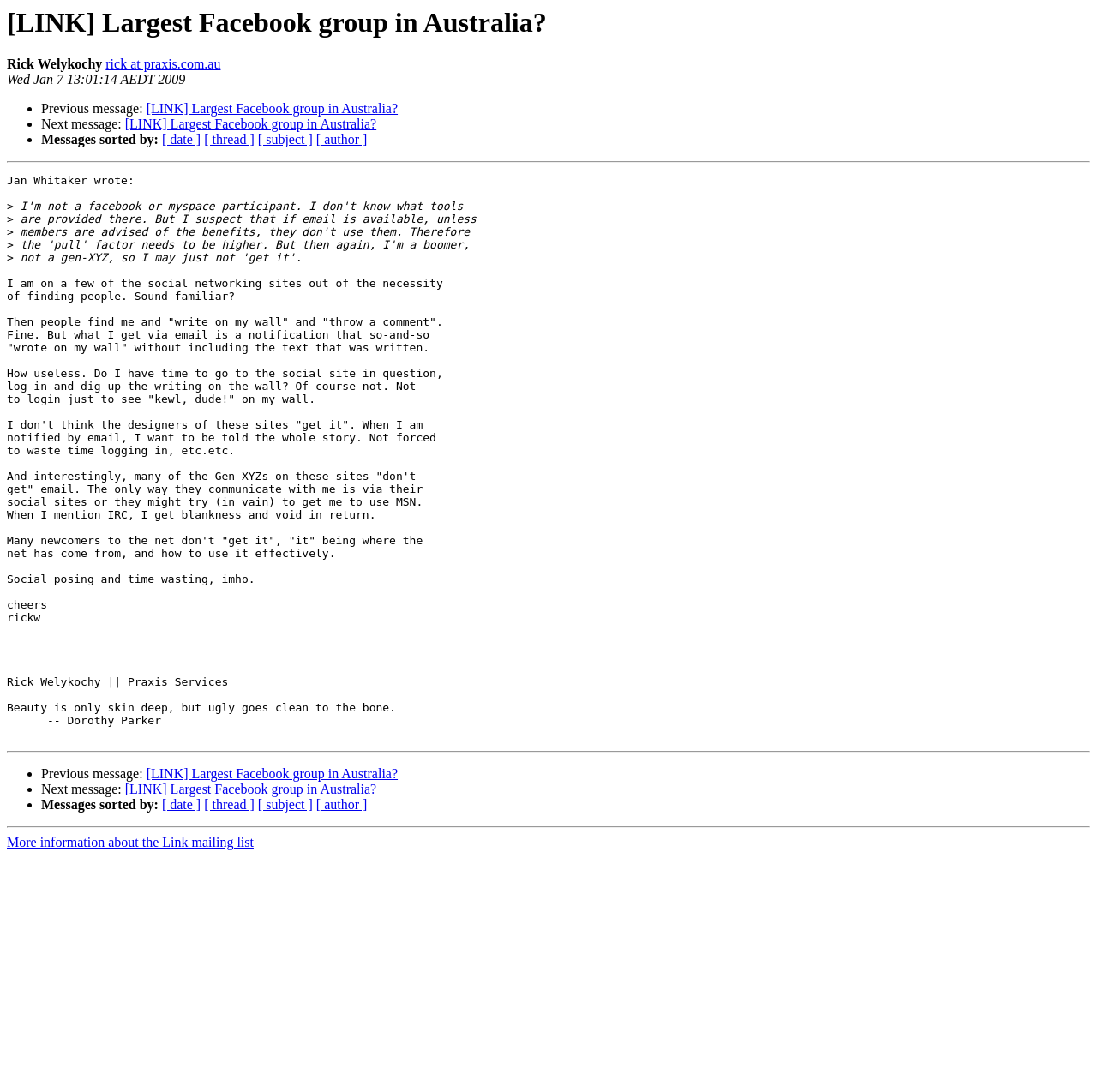Determine the bounding box coordinates of the clickable region to execute the instruction: "View next message". The coordinates should be four float numbers between 0 and 1, denoted as [left, top, right, bottom].

[0.114, 0.107, 0.343, 0.12]